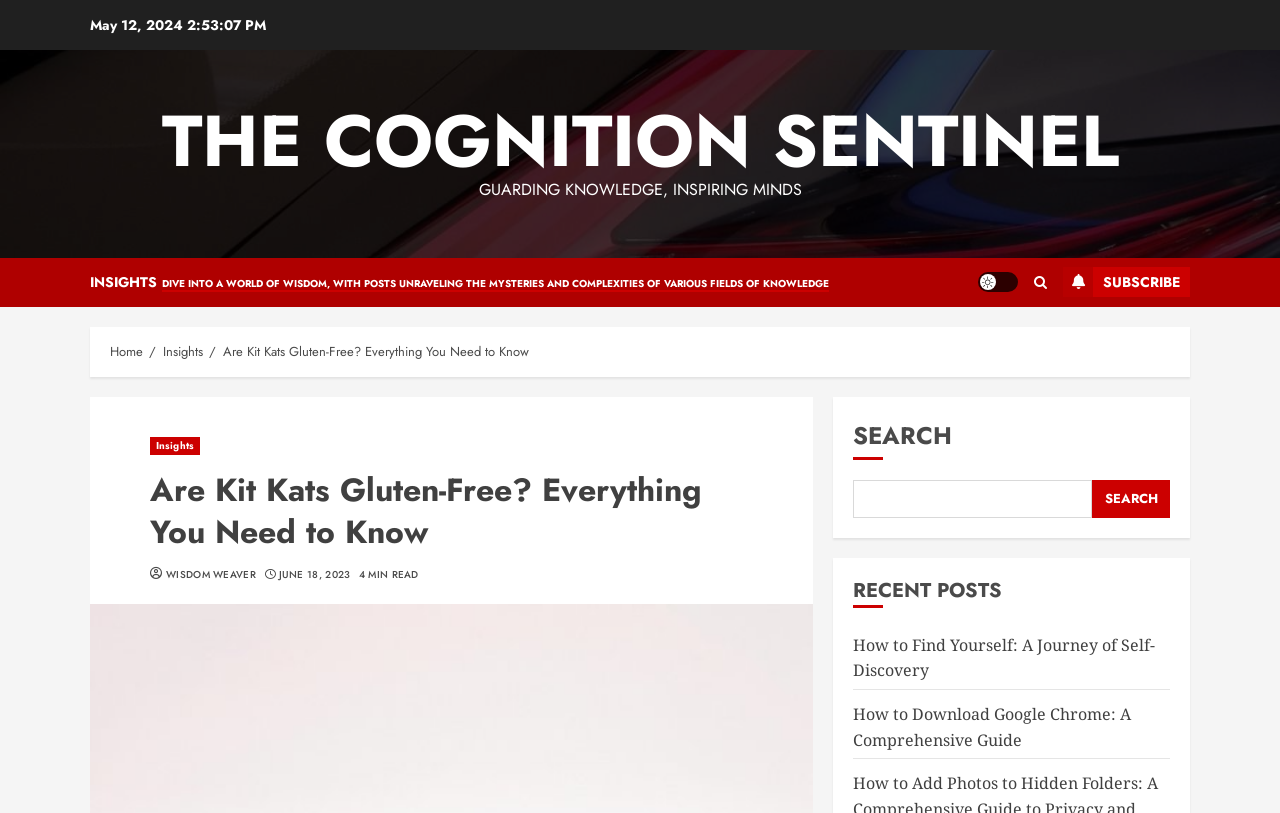Using the information shown in the image, answer the question with as much detail as possible: What is the category of the current article?

The category of the current article can be found in the breadcrumbs section, which is located below the website's title. The current article is categorized under 'Insights'.